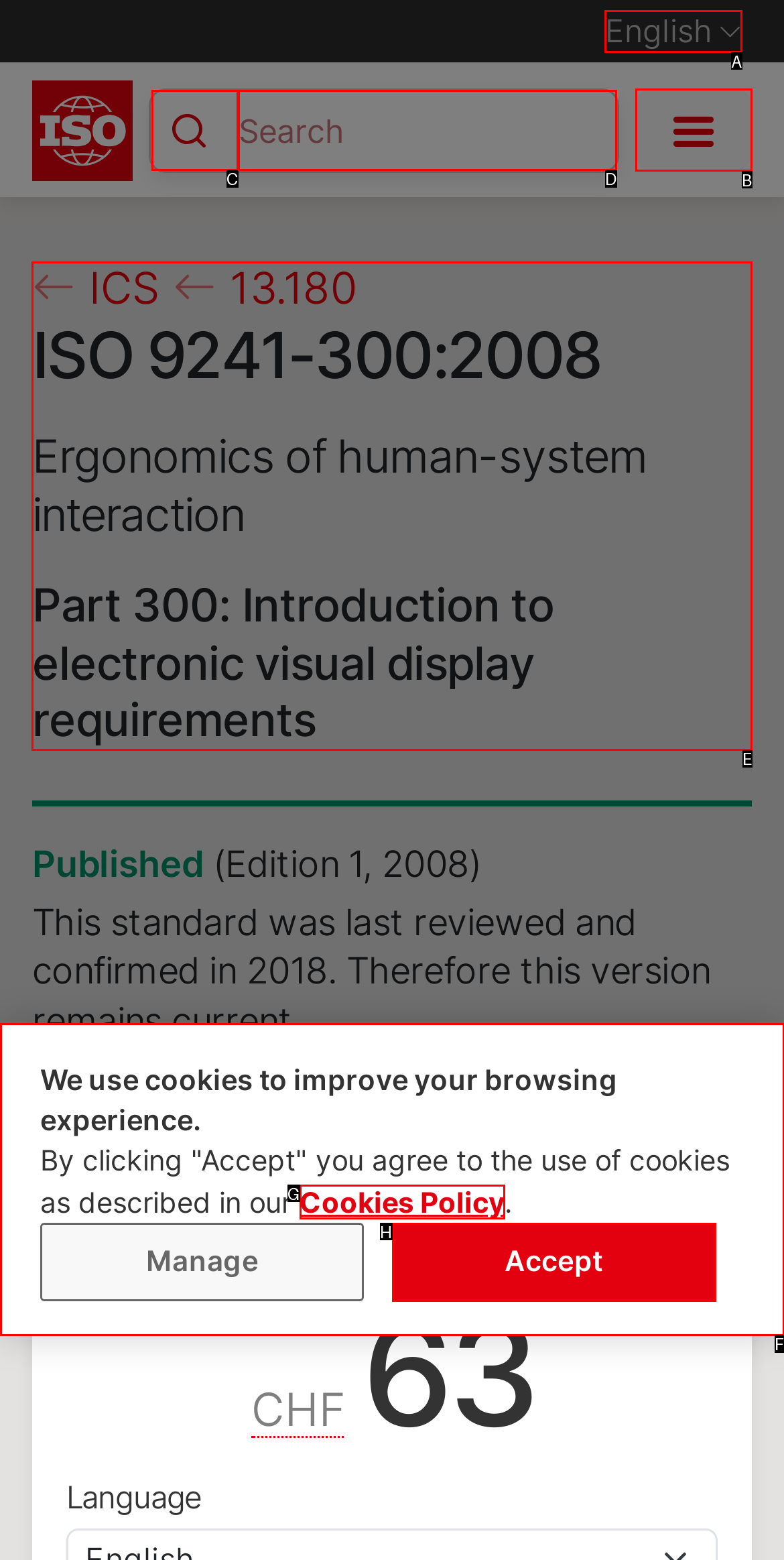Tell me the letter of the UI element I should click to accomplish the task: View children navigation based on the choices provided in the screenshot.

E